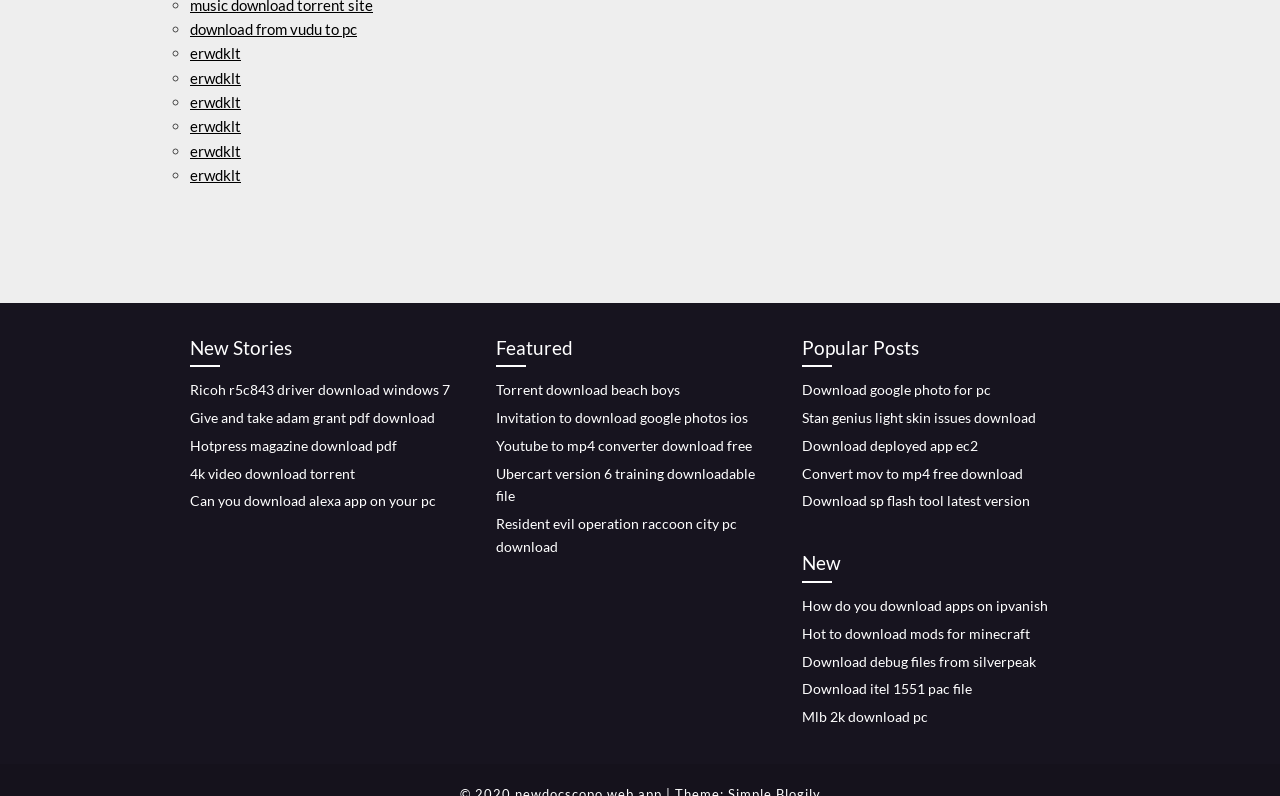What categories are the links organized into?
Answer the question with a single word or phrase derived from the image.

New Stories, Featured, Popular Posts, New